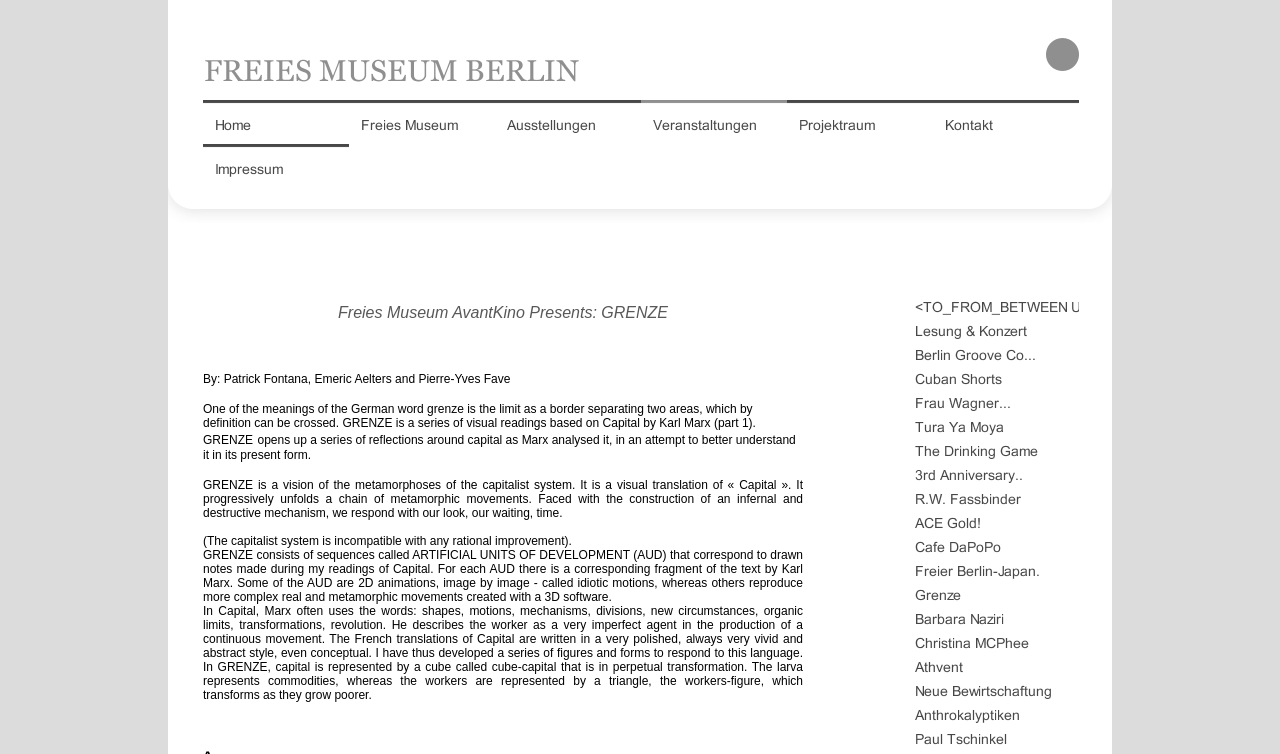Please predict the bounding box coordinates of the element's region where a click is necessary to complete the following instruction: "View the image of 'Barbara Naziri'". The coordinates should be represented by four float numbers between 0 and 1, i.e., [left, top, right, bottom].

[0.714, 0.813, 0.843, 0.838]